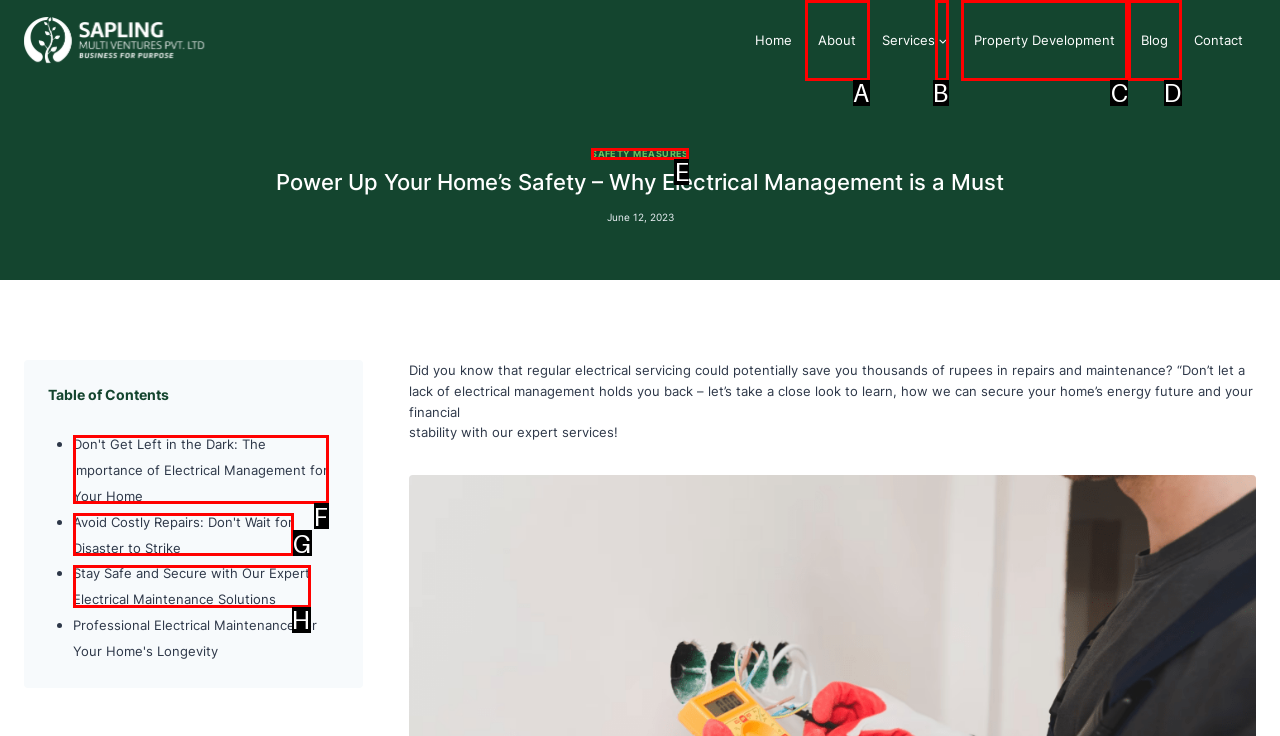Choose the letter of the UI element necessary for this task: Learn more about 'Property Development'
Answer with the correct letter.

C